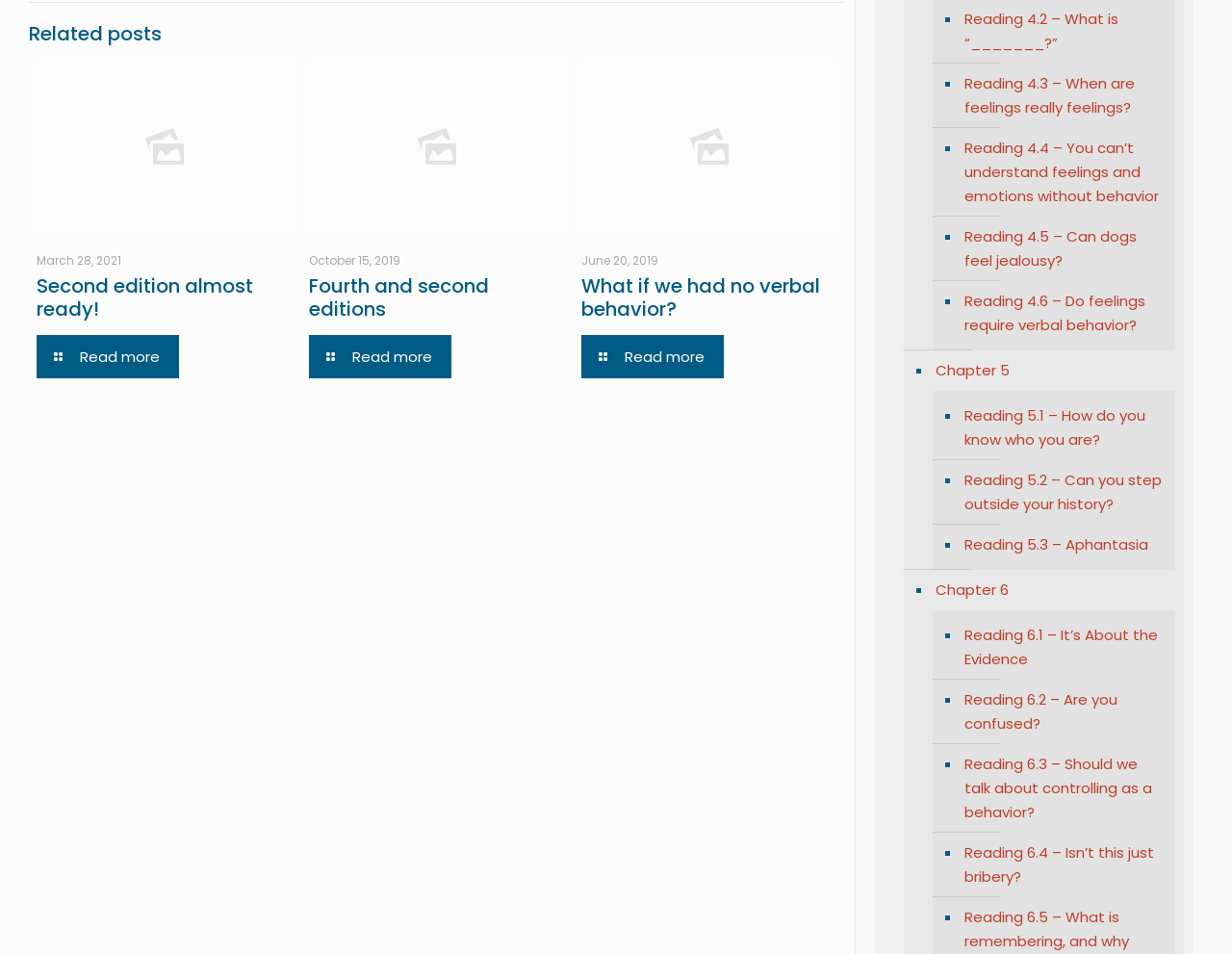Indicate the bounding box coordinates of the element that needs to be clicked to satisfy the following instruction: "Read 'What if we had no verbal behavior?'". The coordinates should be four float numbers between 0 and 1, i.e., [left, top, right, bottom].

[0.472, 0.286, 0.665, 0.338]